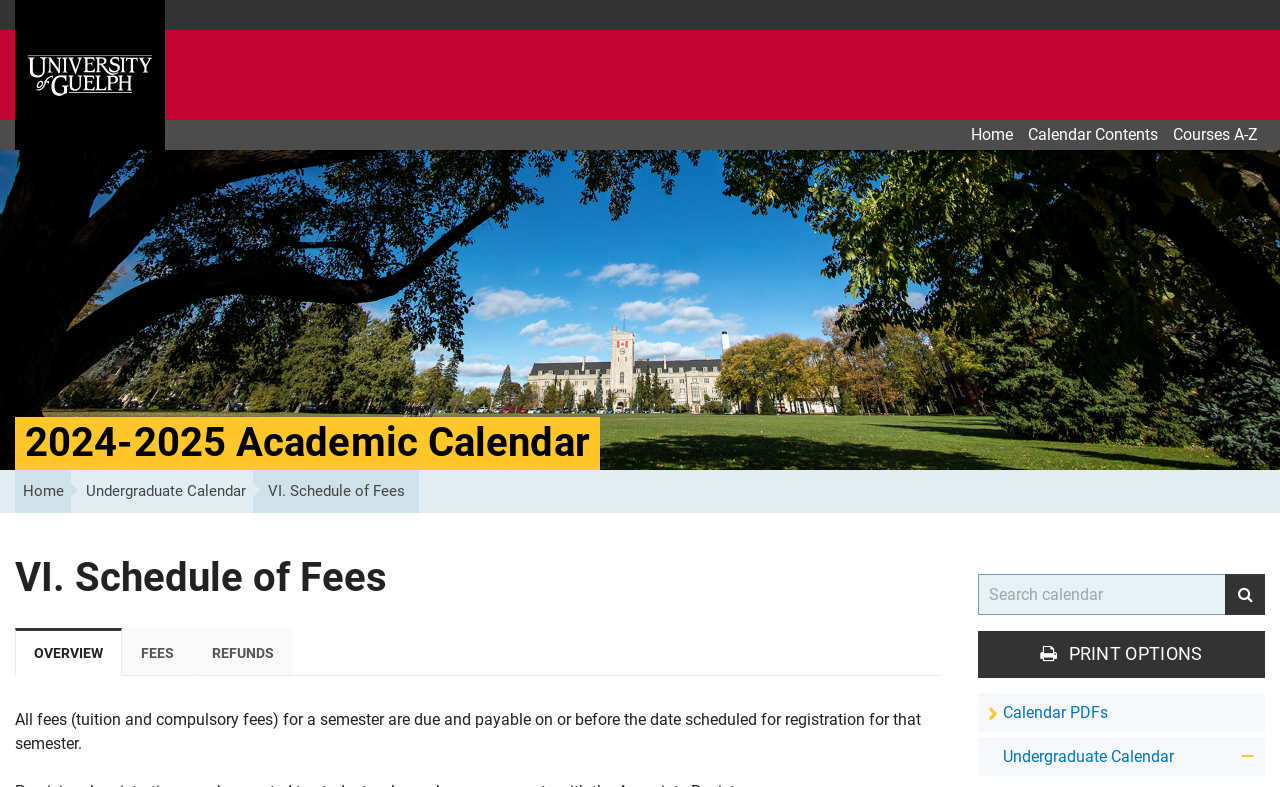From the webpage screenshot, predict the bounding box of the UI element that matches this description: "Toggle Undergraduate Calendar".

[0.961, 0.937, 0.988, 0.985]